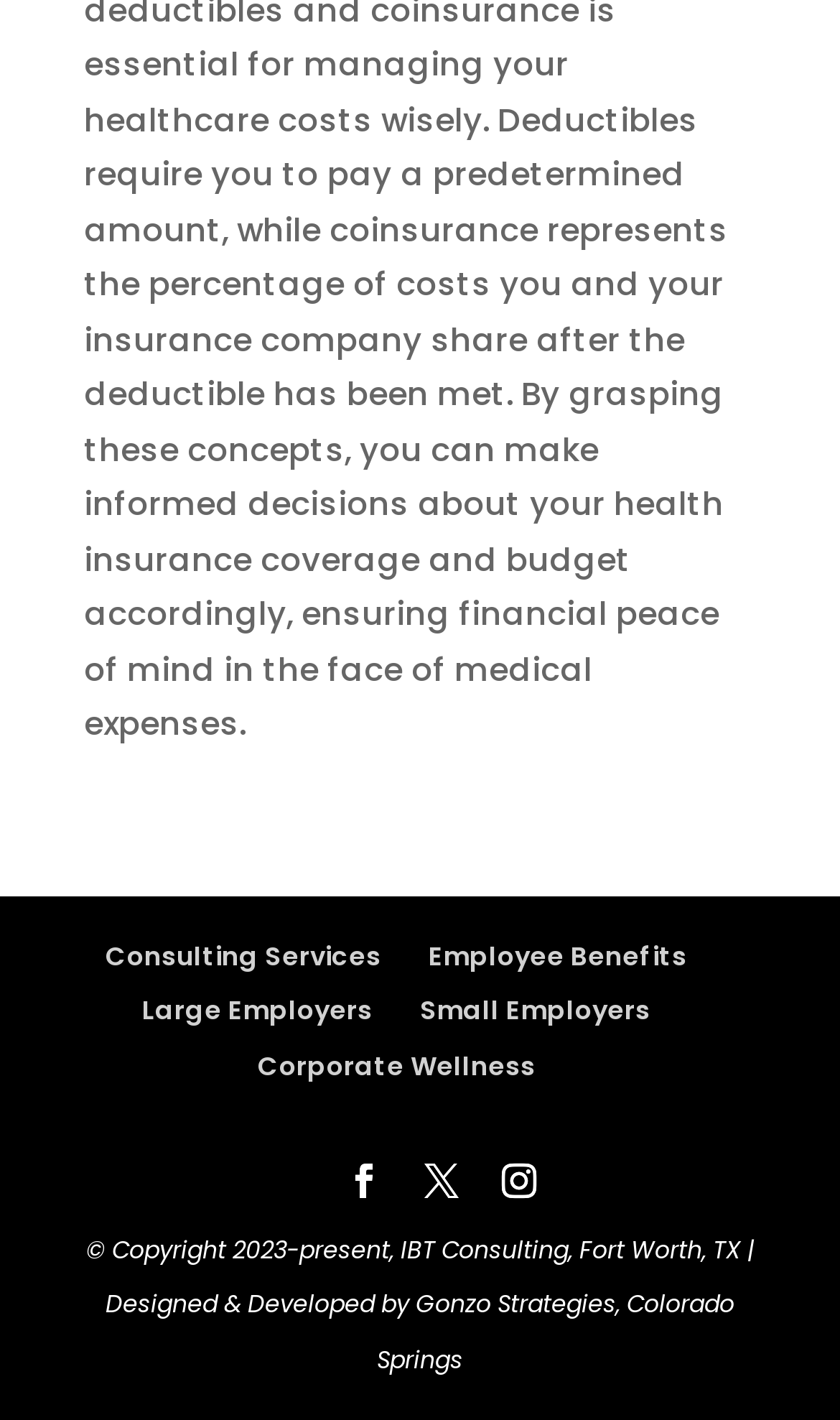Who designed and developed the website?
Using the image as a reference, answer the question with a short word or phrase.

Gonzo Strategies, Colorado Springs